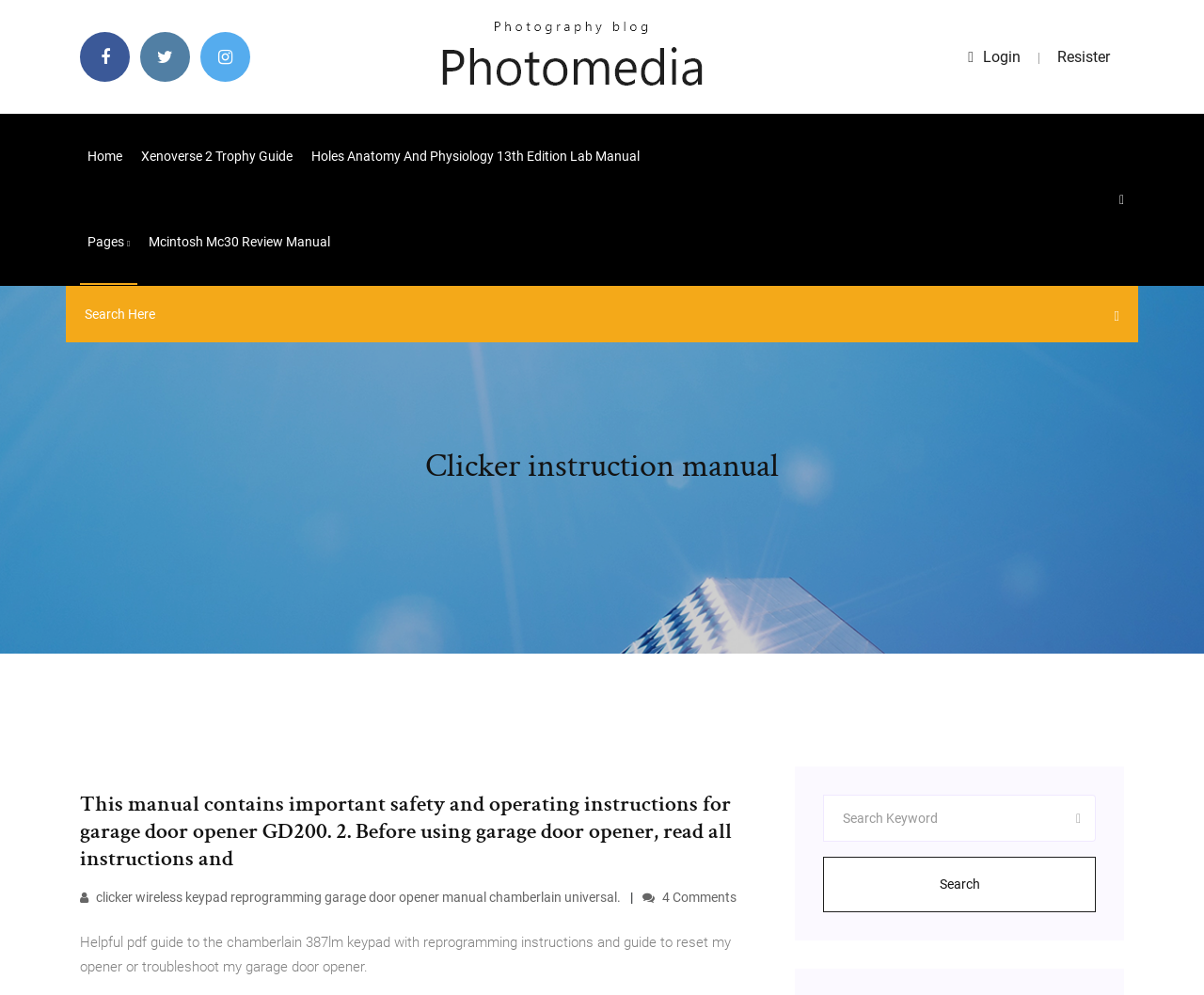Please locate the bounding box coordinates for the element that should be clicked to achieve the following instruction: "Click the login button". Ensure the coordinates are given as four float numbers between 0 and 1, i.e., [left, top, right, bottom].

[0.804, 0.048, 0.848, 0.066]